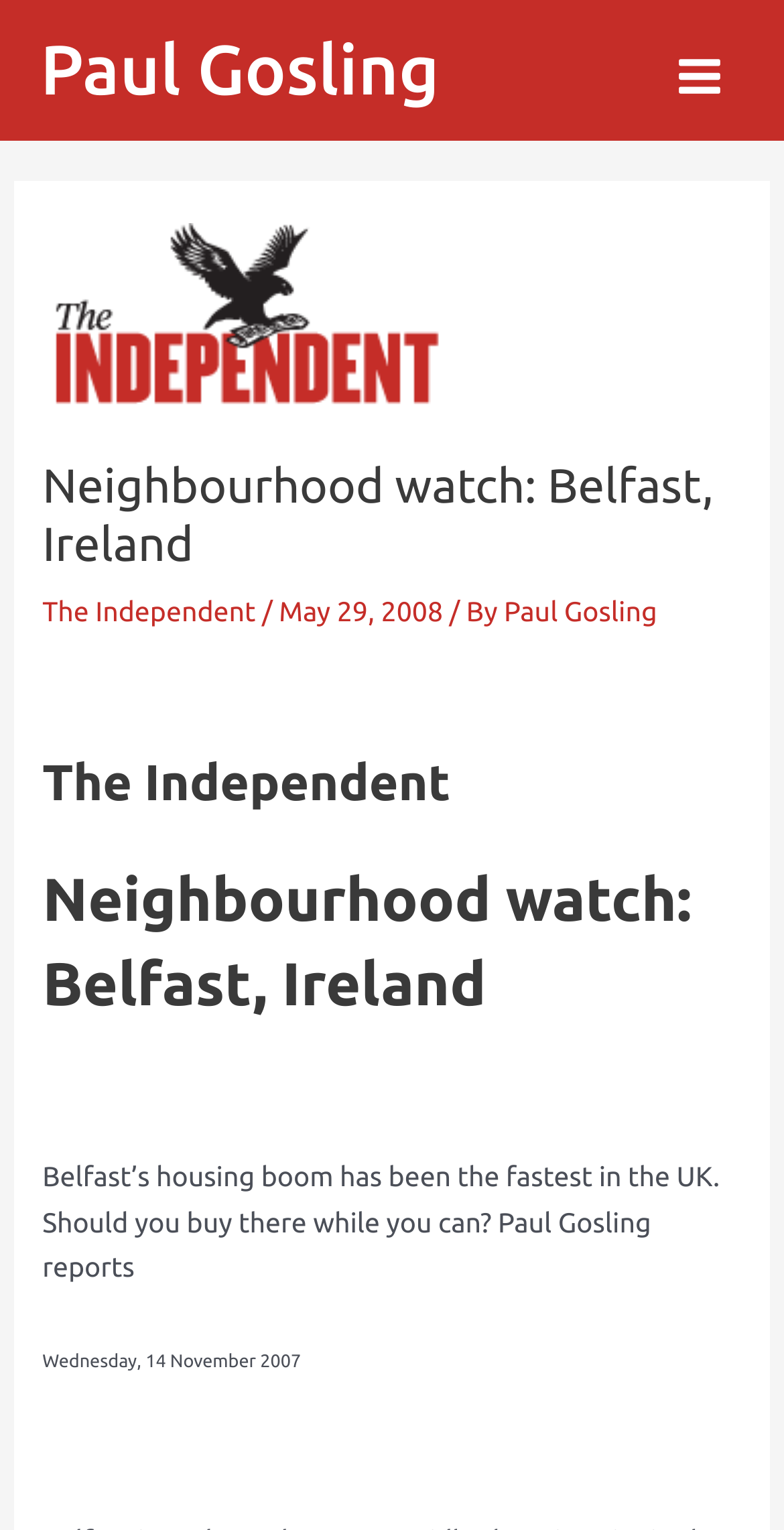Reply to the question with a brief word or phrase: What is the main menu button?

Expanded: False